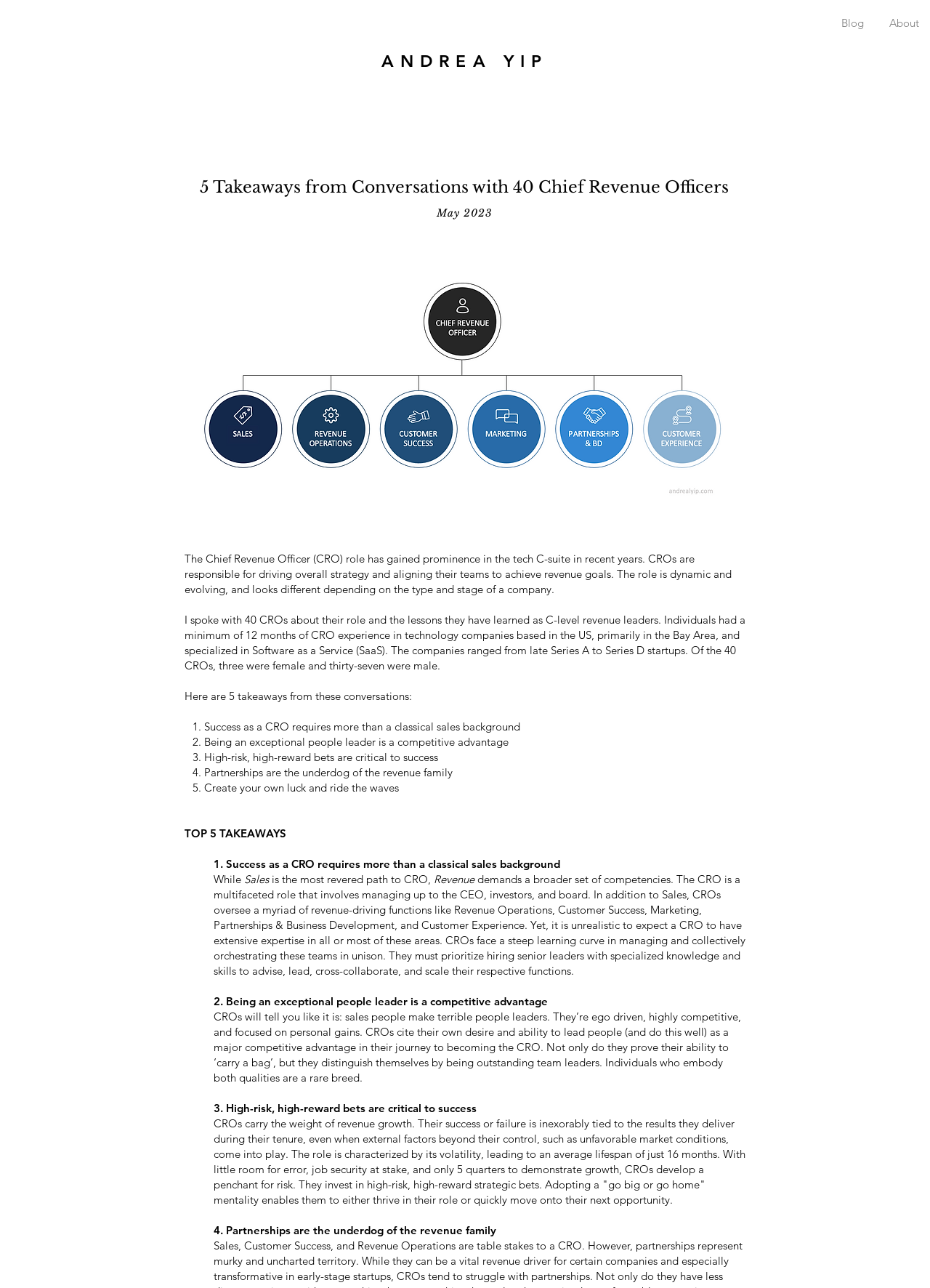What is the average lifespan of a CRO?
Please give a detailed and elaborate explanation in response to the question.

According to the webpage, the role of a CRO is characterized by its volatility, leading to an average lifespan of just 16 months. This is mentioned in the section discussing high-risk, high-reward bets.